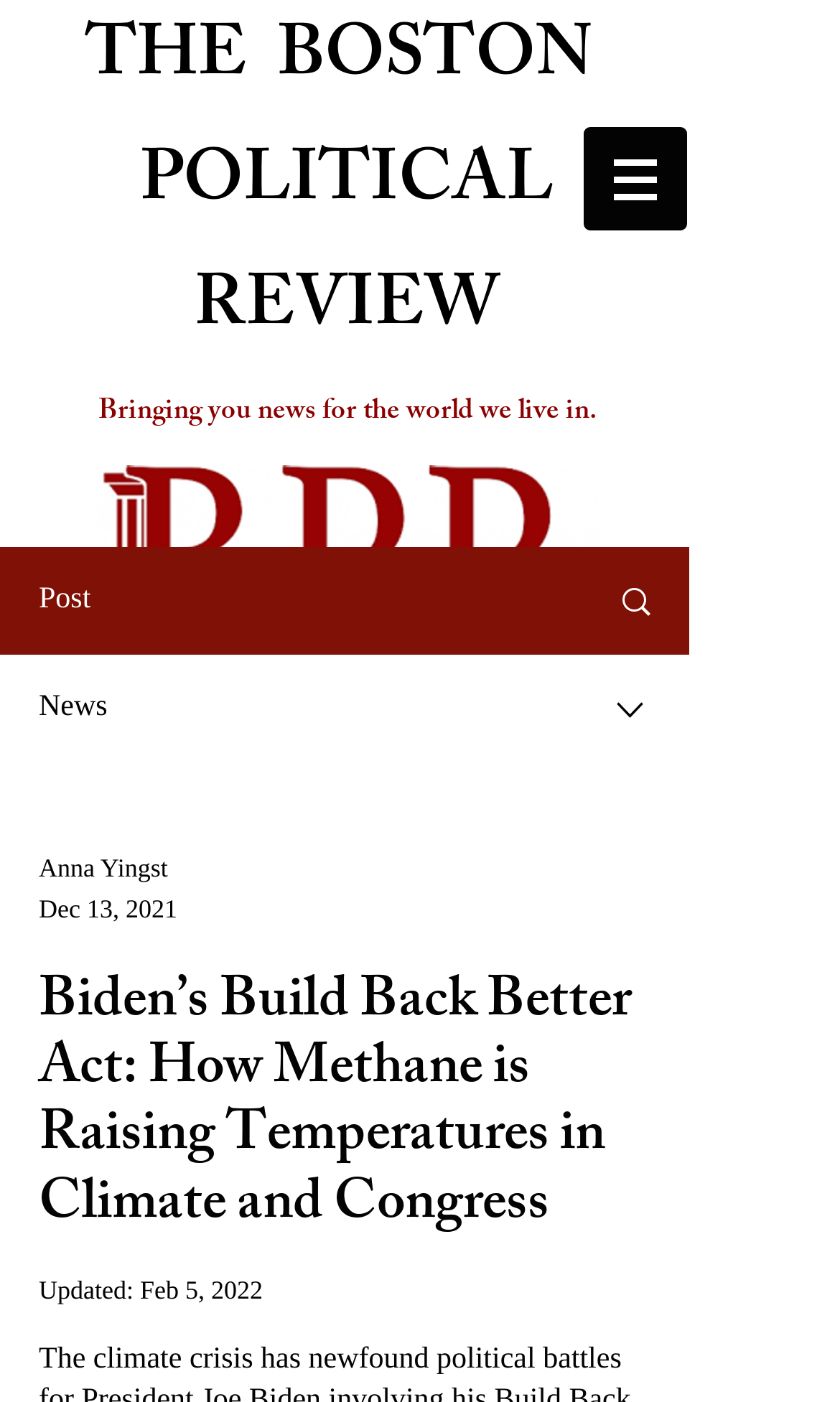Provide a one-word or brief phrase answer to the question:
What is the name of the publication?

The Boston Political Review